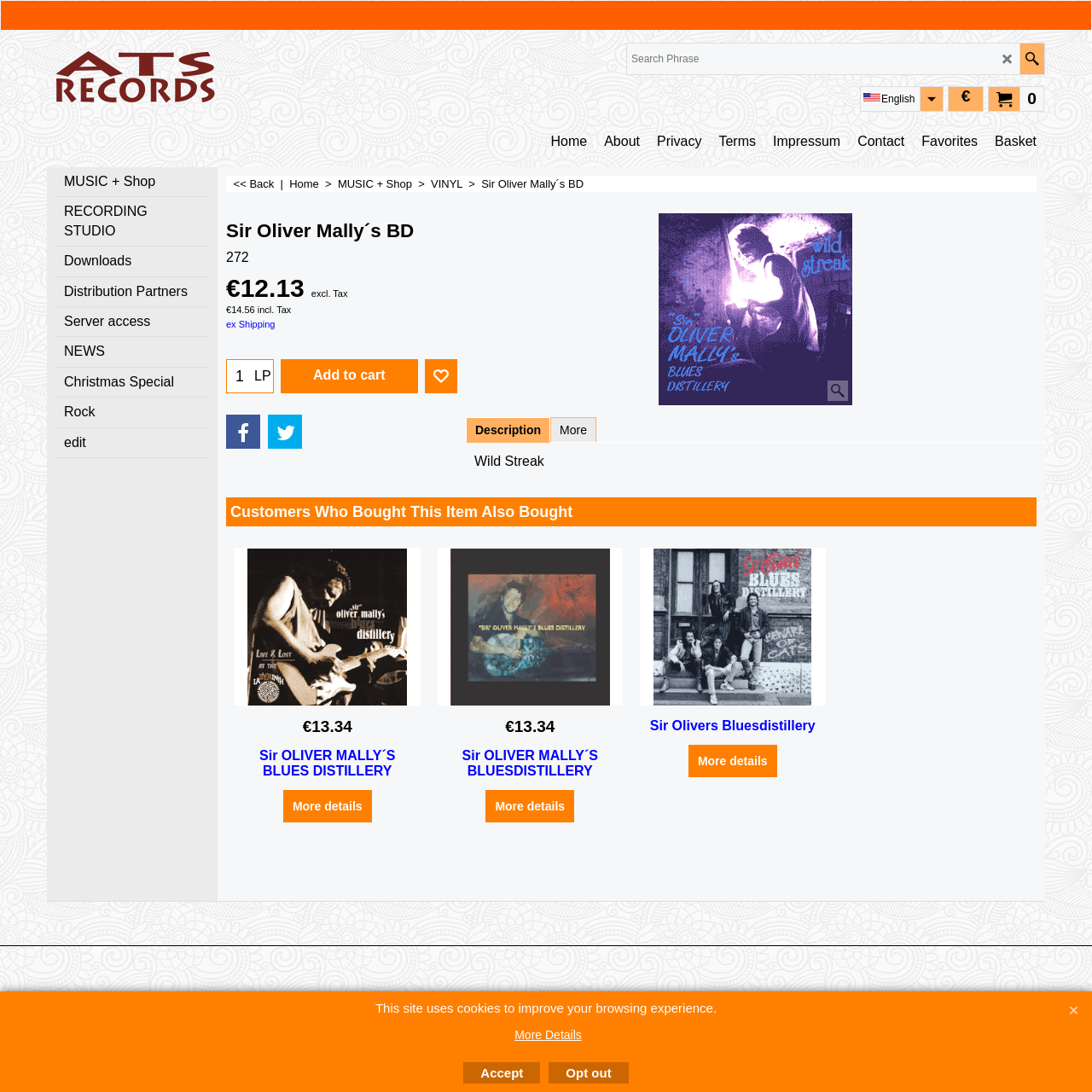Summarize the webpage with a detailed and informative caption.

This webpage is an online shop for music records, specifically for the artist Sir Oliver Mally. At the top, there is a search bar and a few links to navigate to different sections of the website, including "Home", "About", "Privacy", and "Contact". Below that, there are links to different categories, such as "MUSIC + Shop", "RECORDING STUDIO", and "Downloads".

The main content of the page is a product description for Sir Oliver Mally's album "BD". There is a large image of the album cover, and below that, there is a heading with the album title and a price of €12.13. There are also links to add the album to the cart, mark it as a favorite, and view more details.

To the right of the album description, there is a section titled "Customers Who Bought This Item Also Bought", which displays three other album recommendations with images, prices, and links to view more details.

At the bottom of the page, there is a notice about the website using cookies, with links to view more details and options to accept or opt out of cookie usage.

Throughout the page, there are various links and buttons to navigate to different sections of the website, view more details, and perform actions such as adding items to the cart or marking them as favorites.